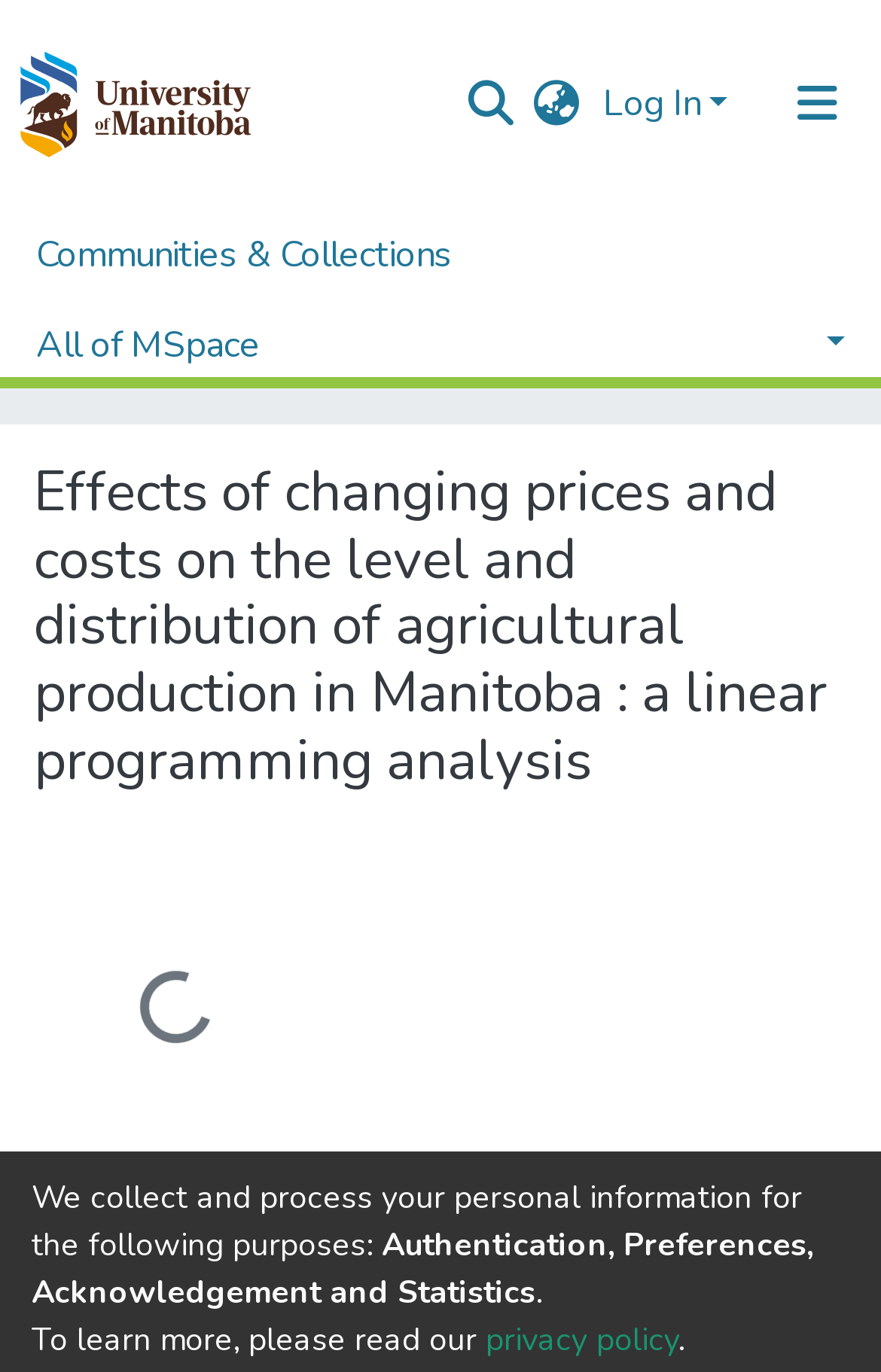What is the name of the repository?
Please answer the question with a detailed and comprehensive explanation.

I looked at the navigation bar and found a link called 'Repository logo', but it doesn't provide the name of the repository. Therefore, I couldn't find the answer on this webpage.